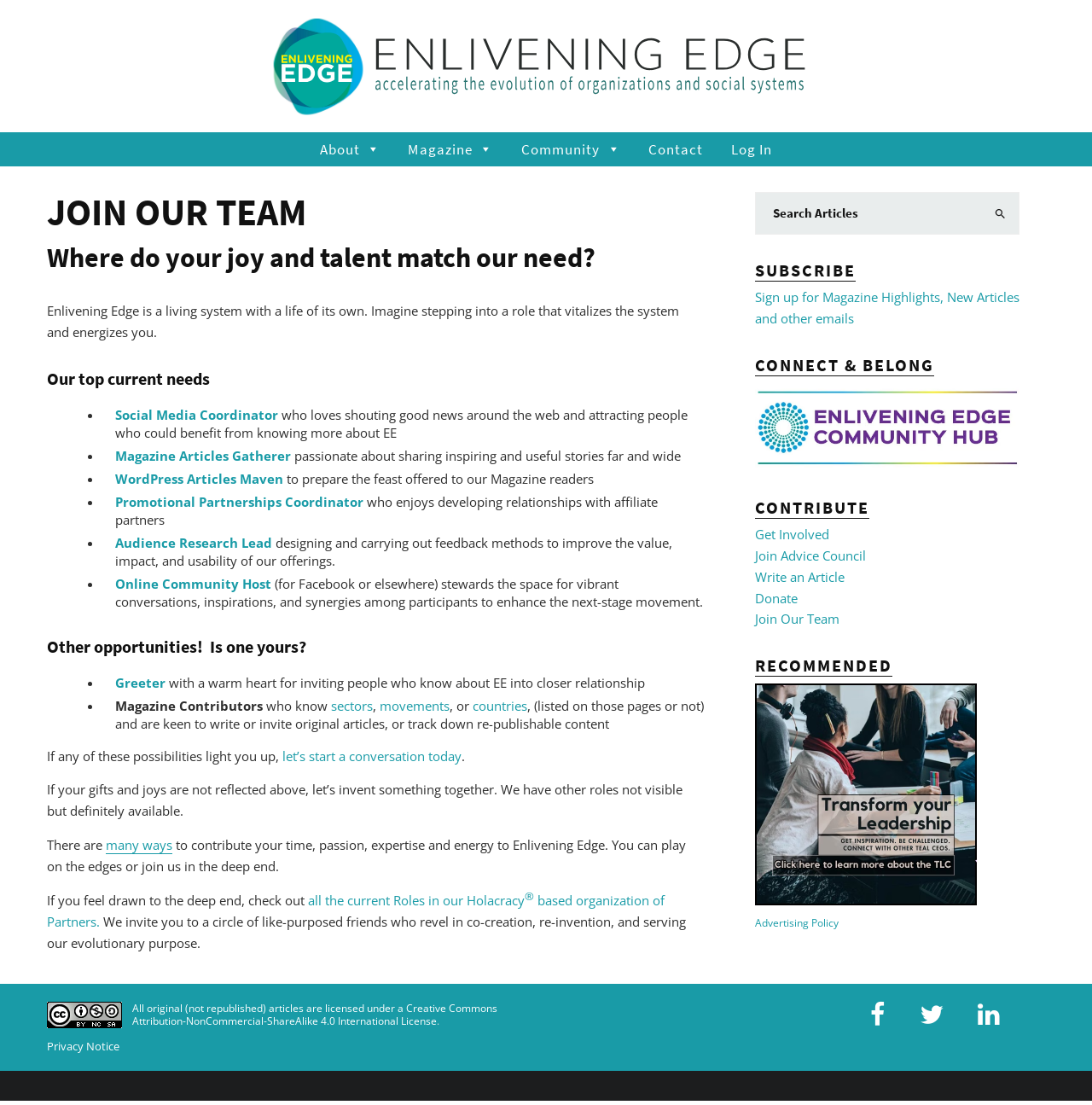What is the purpose of the search box on this webpage?
Based on the screenshot, answer the question with a single word or phrase.

Search form